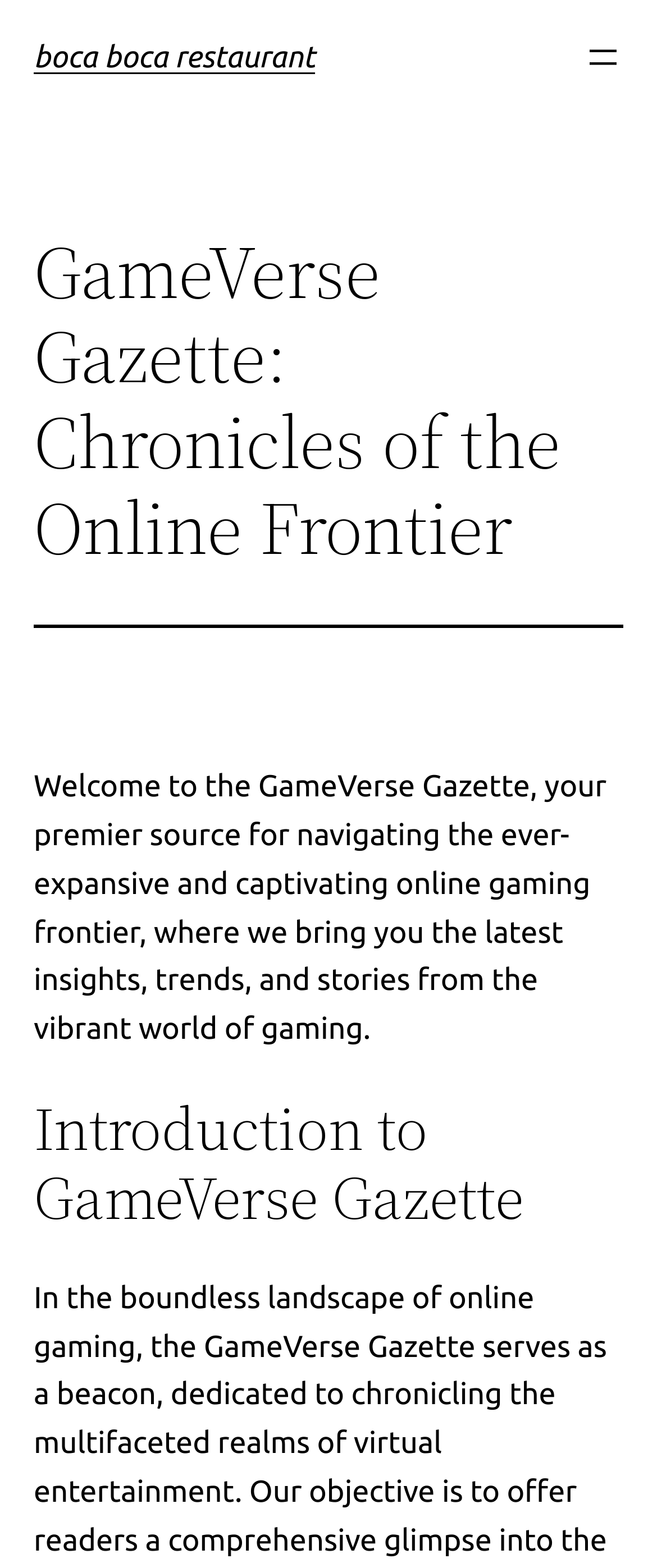What is the text of the webpage's headline?

boca boca restaurant